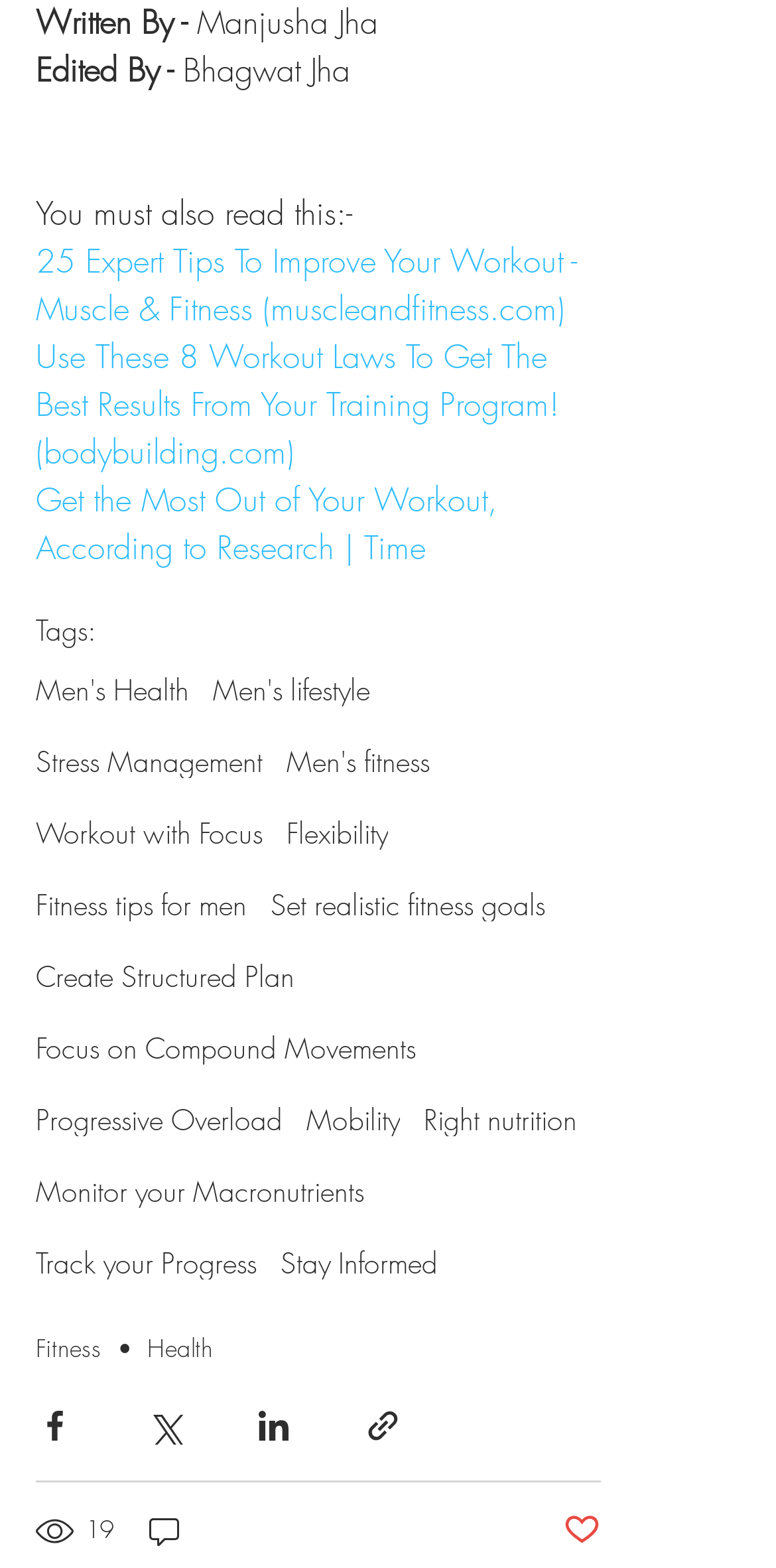Locate the bounding box coordinates of the clickable region to complete the following instruction: "Share the post via Facebook."

[0.046, 0.897, 0.095, 0.921]